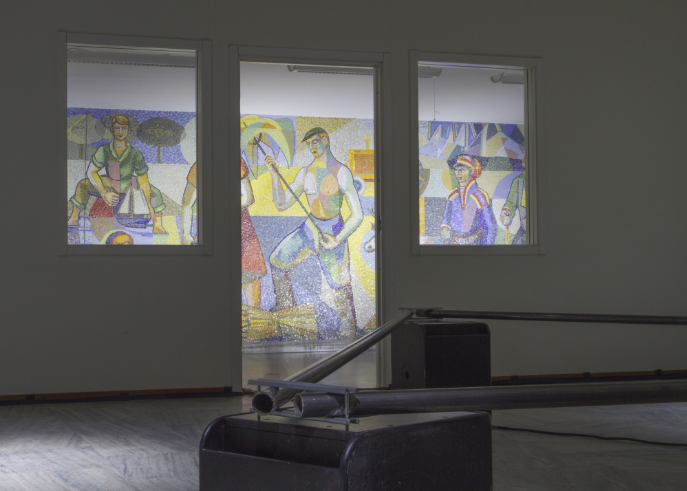Respond concisely with one word or phrase to the following query:
What is the likely event related to the setting?

Luleå Biennial 2020